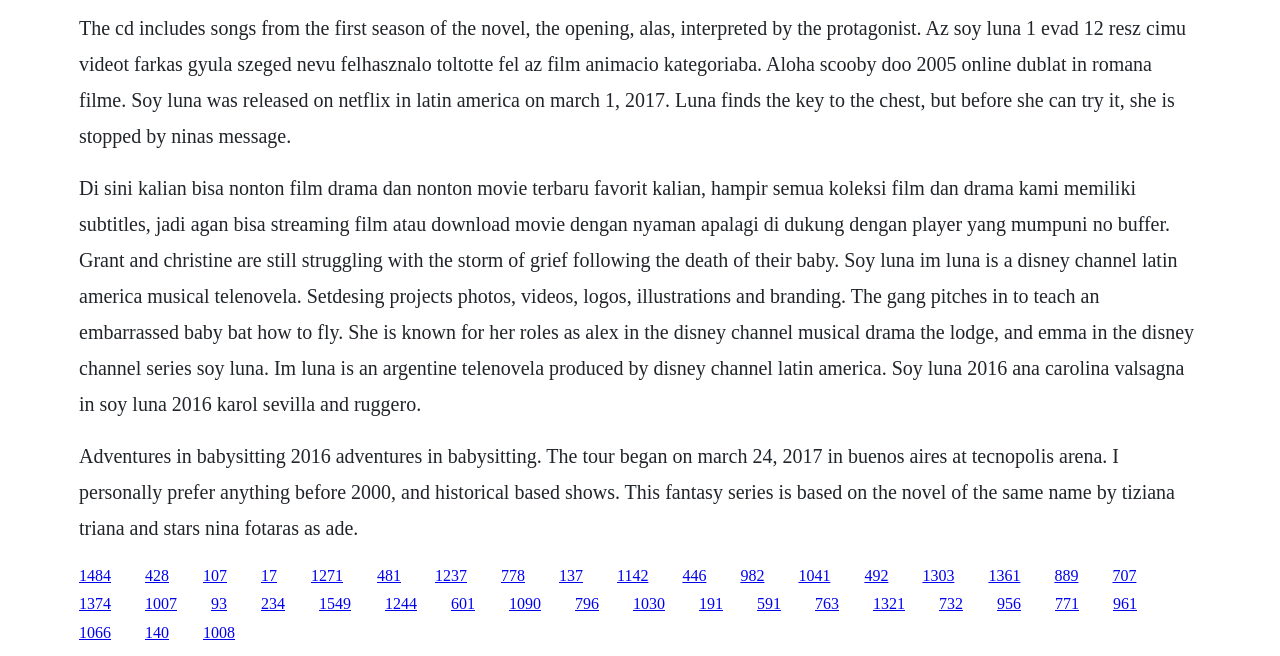Using the given description, provide the bounding box coordinates formatted as (top-left x, top-left y, bottom-right x, bottom-right y), with all values being floating point numbers between 0 and 1. Description: 1271

[0.243, 0.864, 0.268, 0.89]